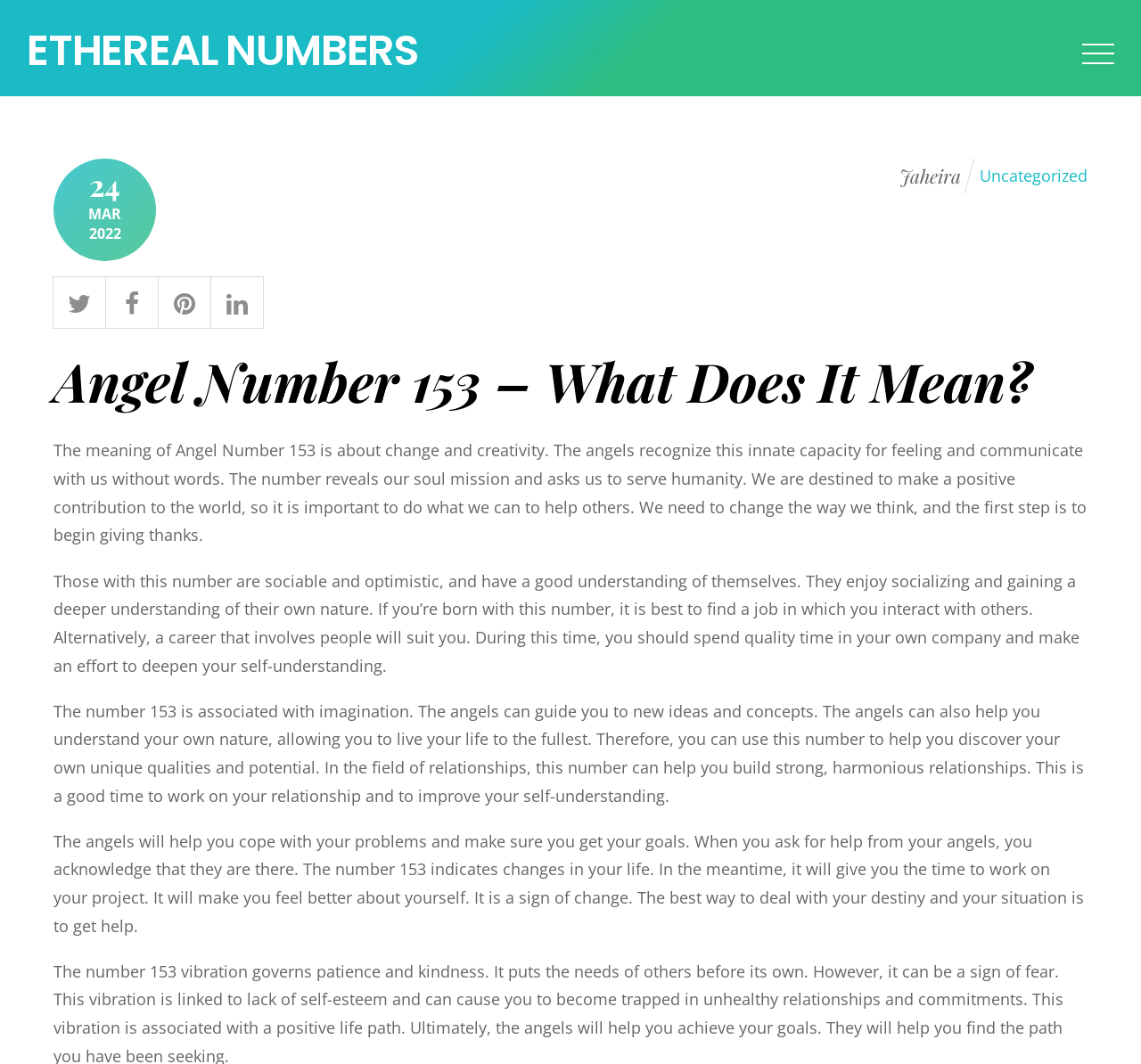Find and provide the bounding box coordinates for the UI element described with: "title="LinkedIn"".

[0.184, 0.266, 0.231, 0.298]